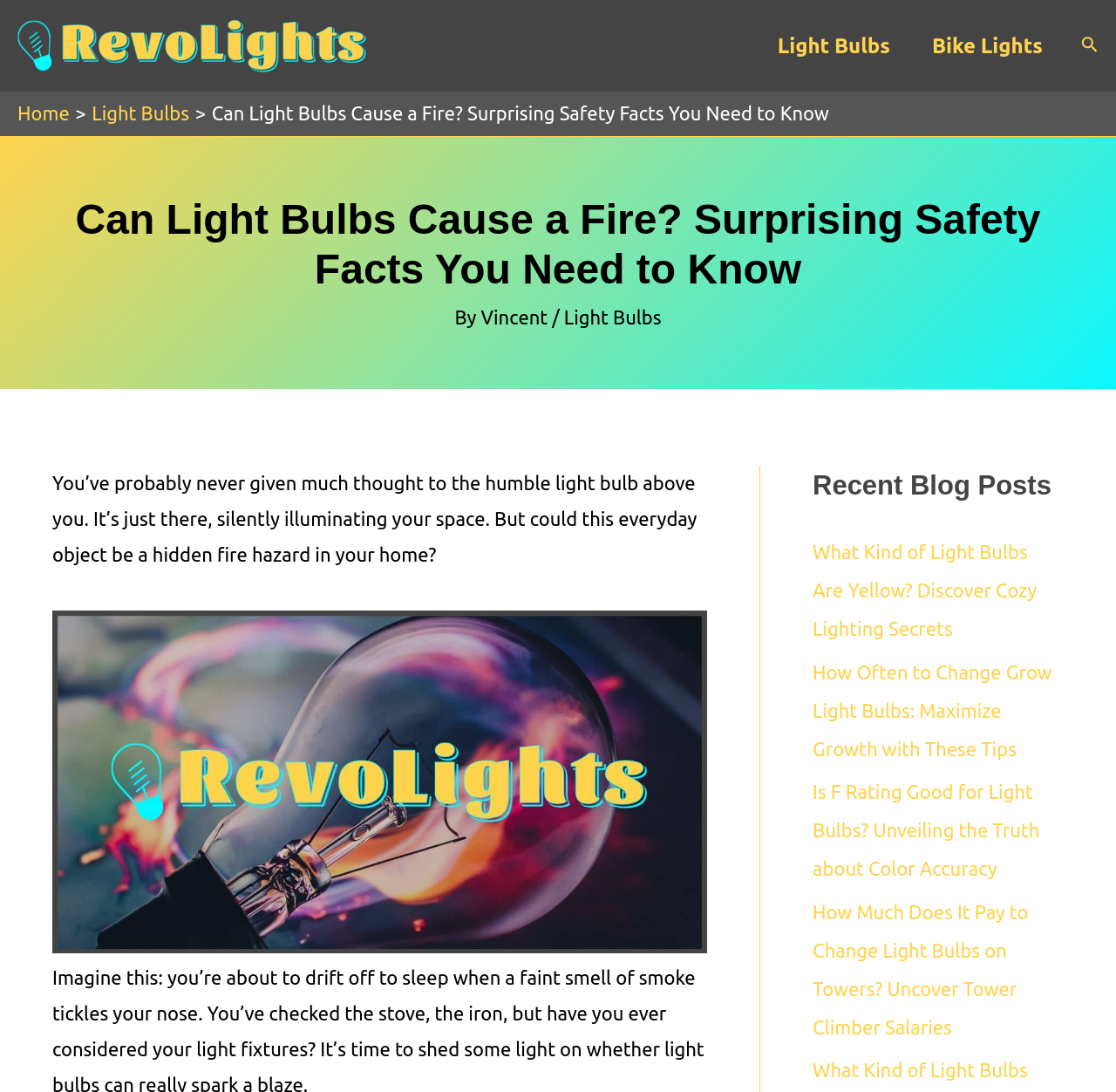Determine the bounding box coordinates of the section to be clicked to follow the instruction: "Click on the 'RevoLights' link". The coordinates should be given as four float numbers between 0 and 1, formatted as [left, top, right, bottom].

[0.016, 0.03, 0.328, 0.05]